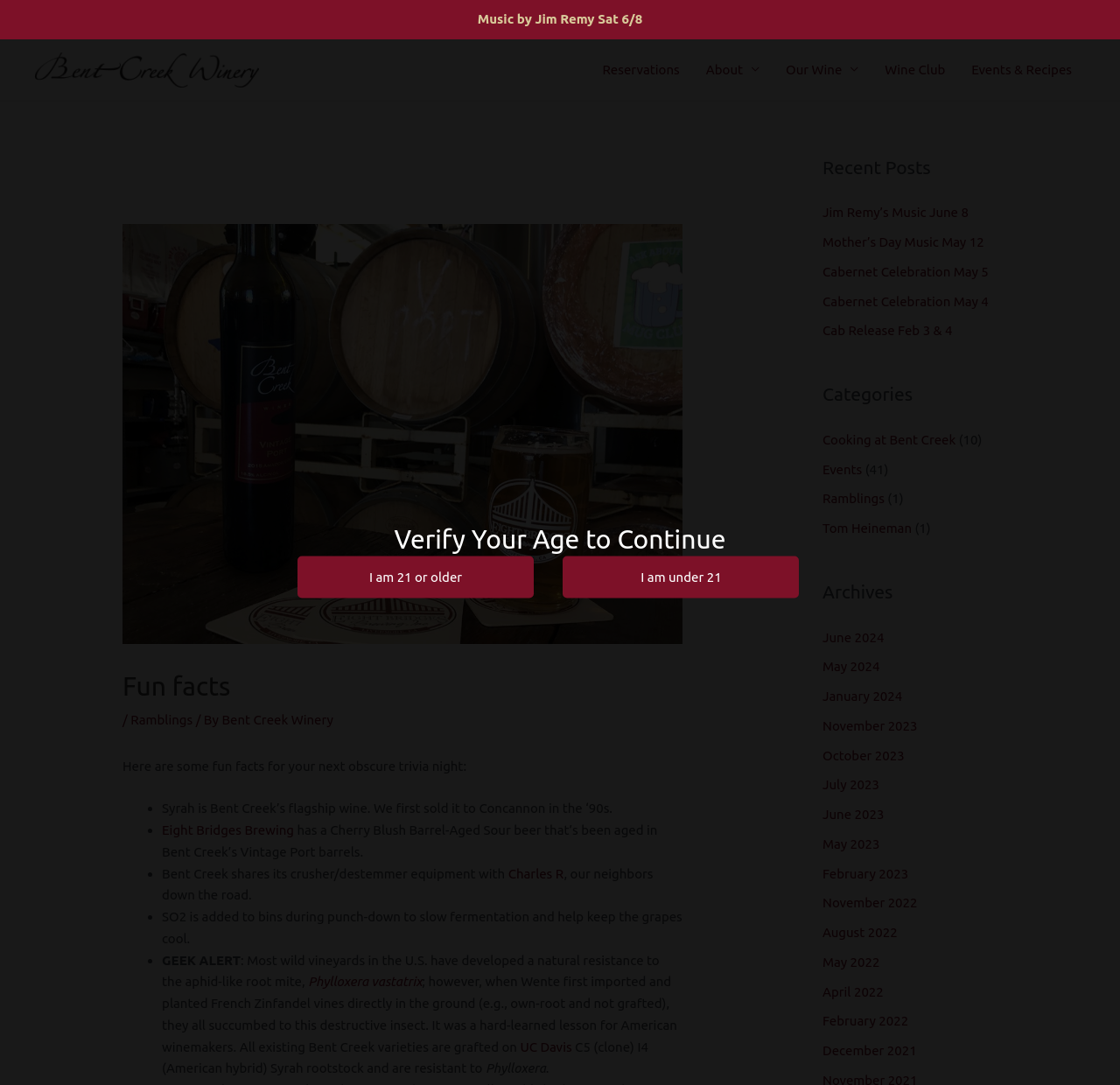Utilize the details in the image to give a detailed response to the question: What is the age verification requirement?

The webpage has an age verification requirement, which is indicated by the heading 'Verify Your Age to Continue' and the buttons 'I am 21 or older' and 'I am under 21'. This suggests that the website is intended for individuals who are at least 21 years old.